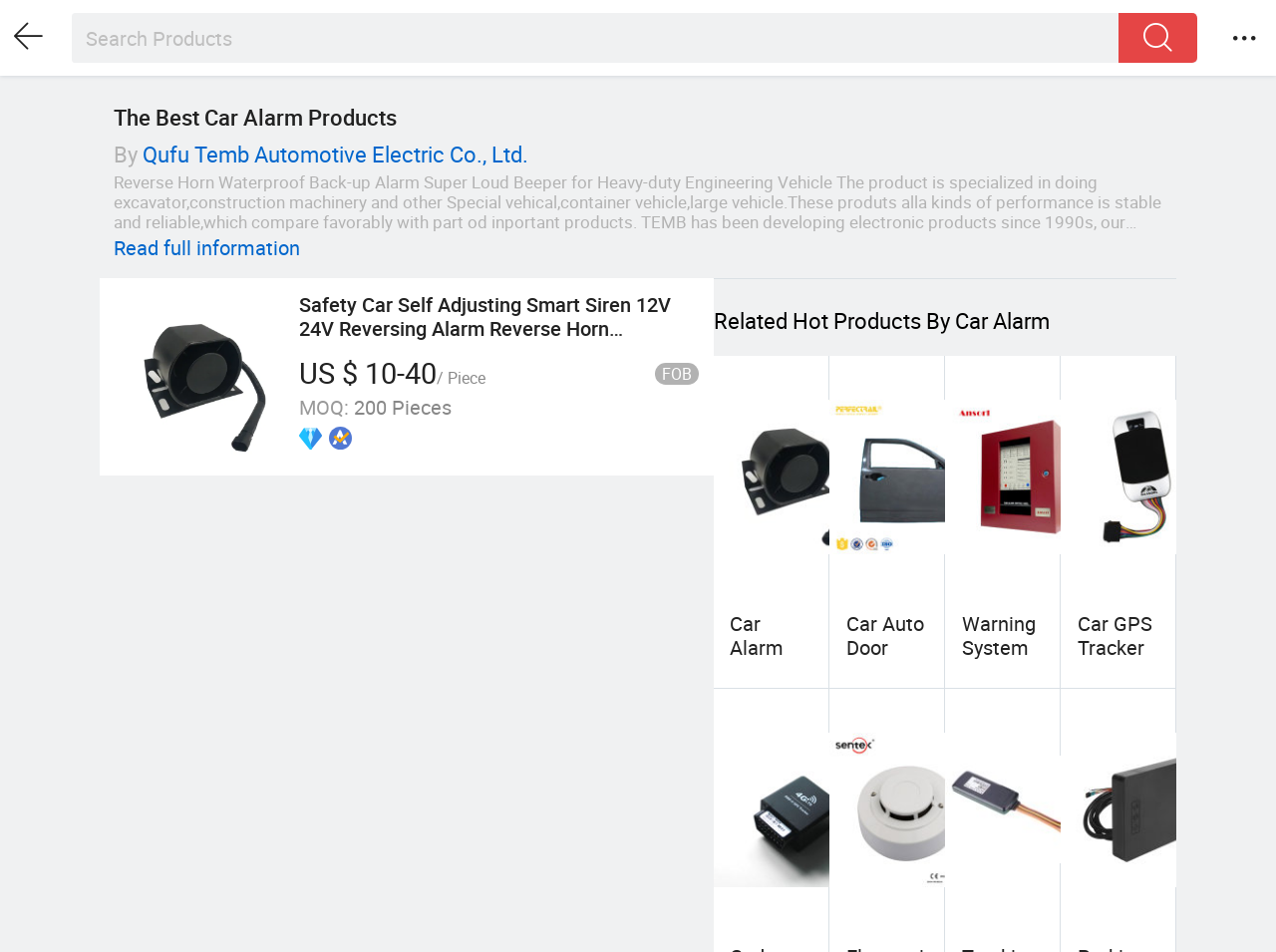Determine the bounding box coordinates of the element that should be clicked to execute the following command: "View product details of Safety Car Self Adjusting Smart Siren".

[0.089, 0.307, 0.221, 0.484]